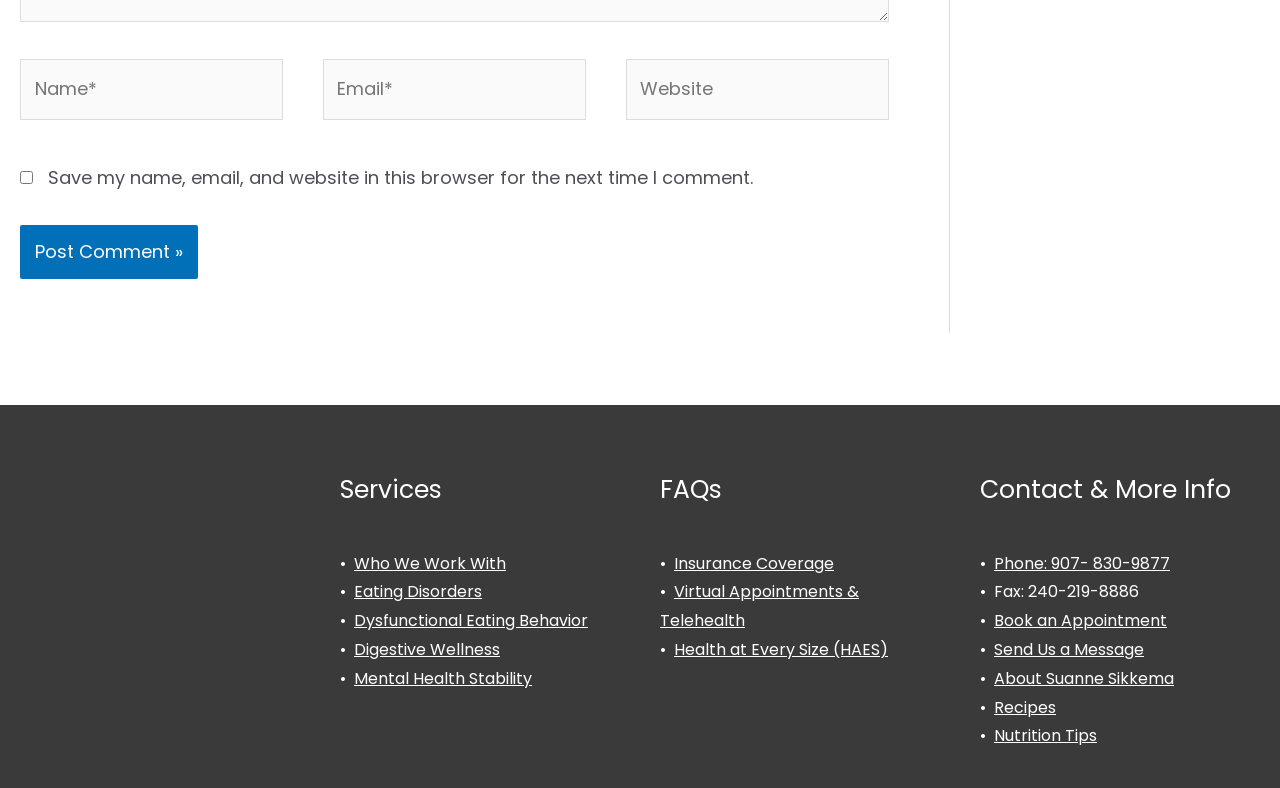Show the bounding box coordinates for the HTML element as described: "Eating Disorders".

[0.277, 0.737, 0.377, 0.766]